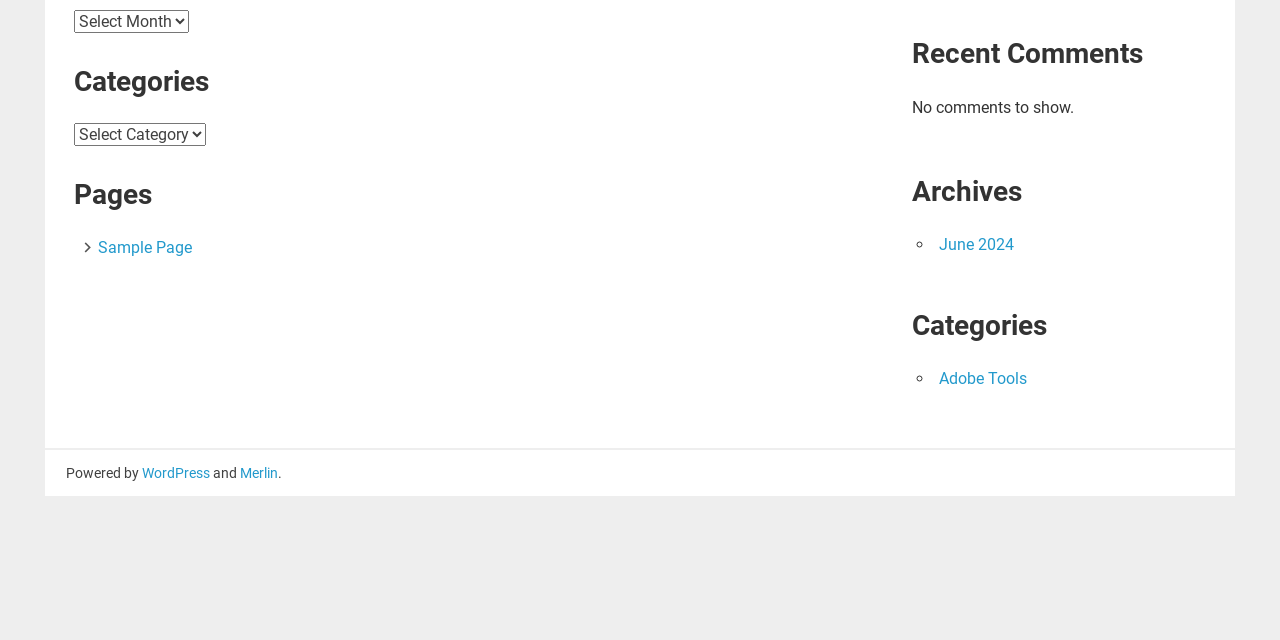Please find the bounding box coordinates in the format (top-left x, top-left y, bottom-right x, bottom-right y) for the given element description. Ensure the coordinates are floating point numbers between 0 and 1. Description: June 2024

[0.733, 0.367, 0.792, 0.396]